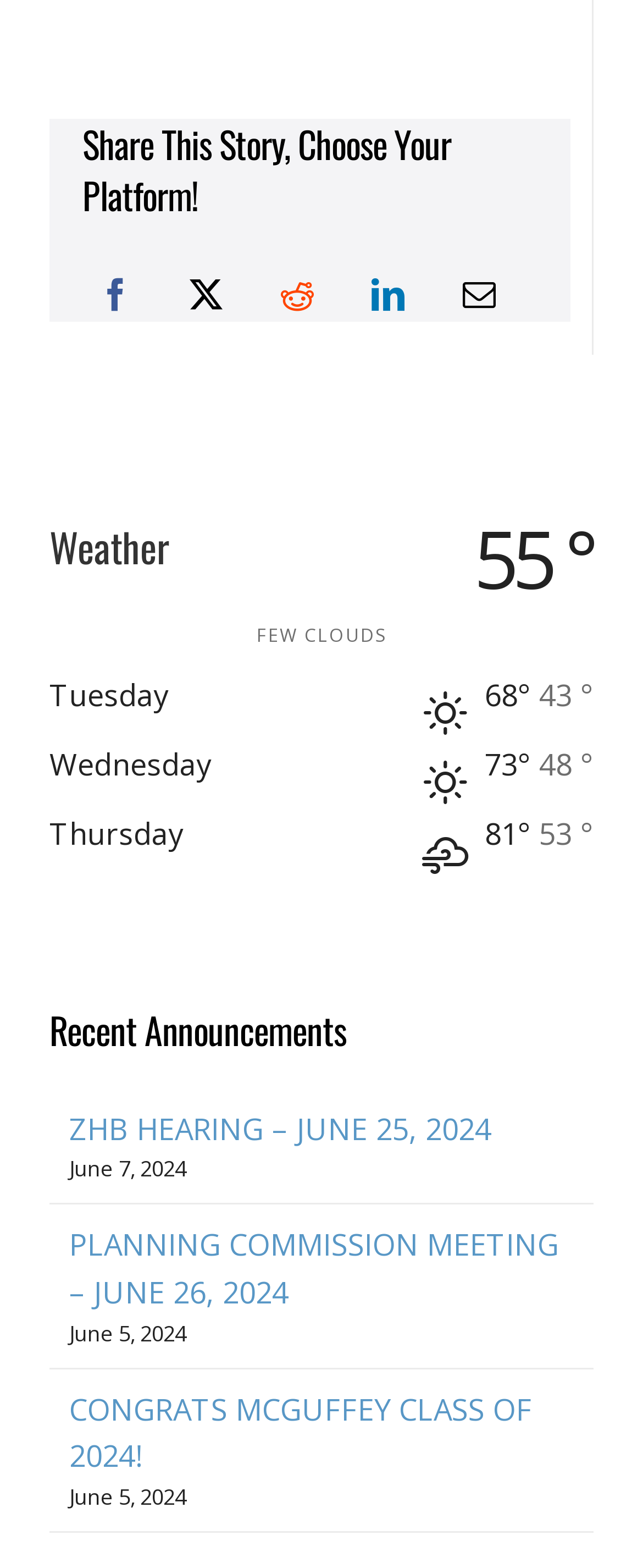What is the high temperature on Wednesday?
Using the visual information, respond with a single word or phrase.

73°